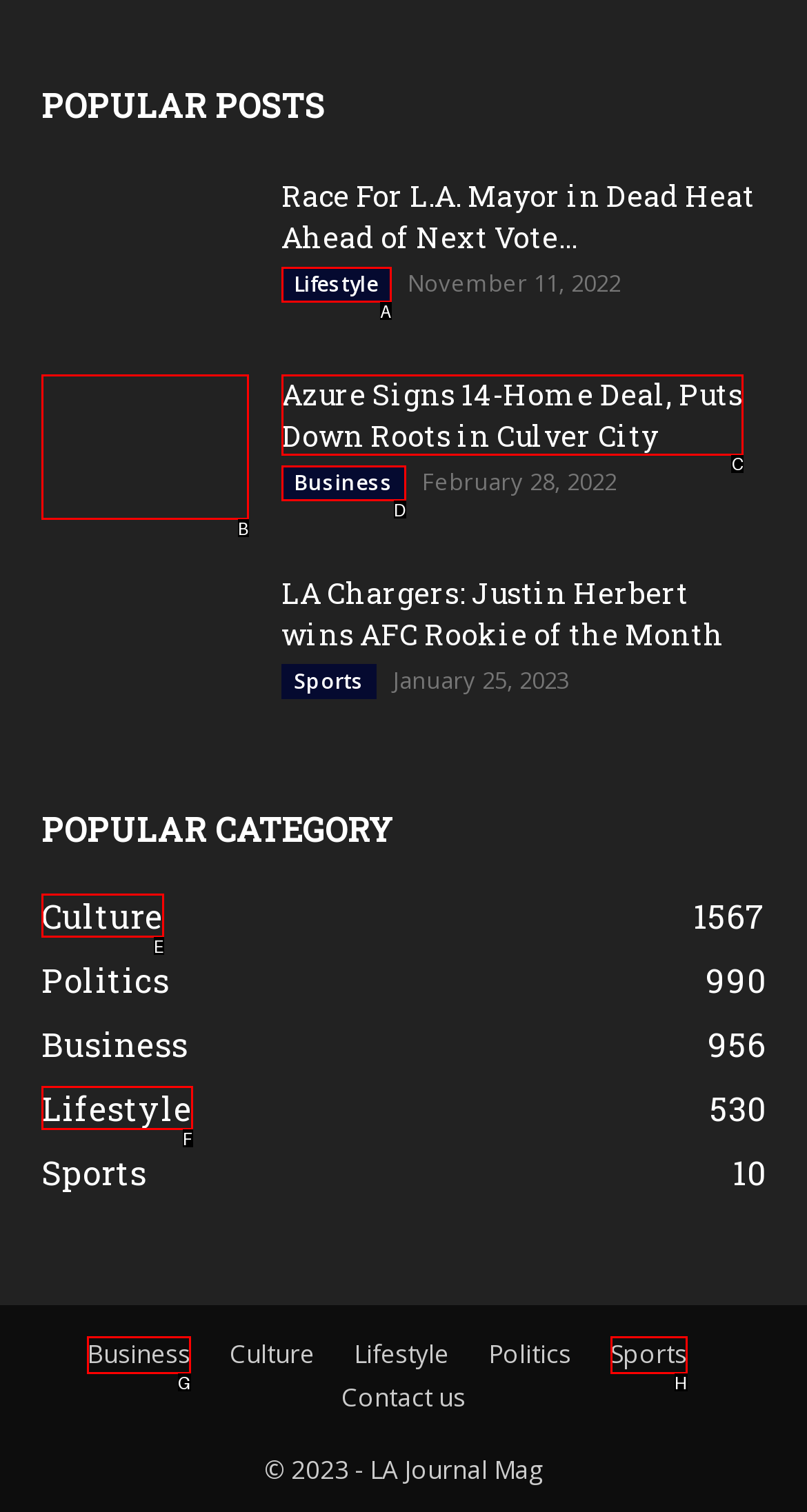Tell me which one HTML element I should click to complete the following task: View the 'Azure Signs 14-Home Deal, Puts Down Roots in Culver City' news Answer with the option's letter from the given choices directly.

C